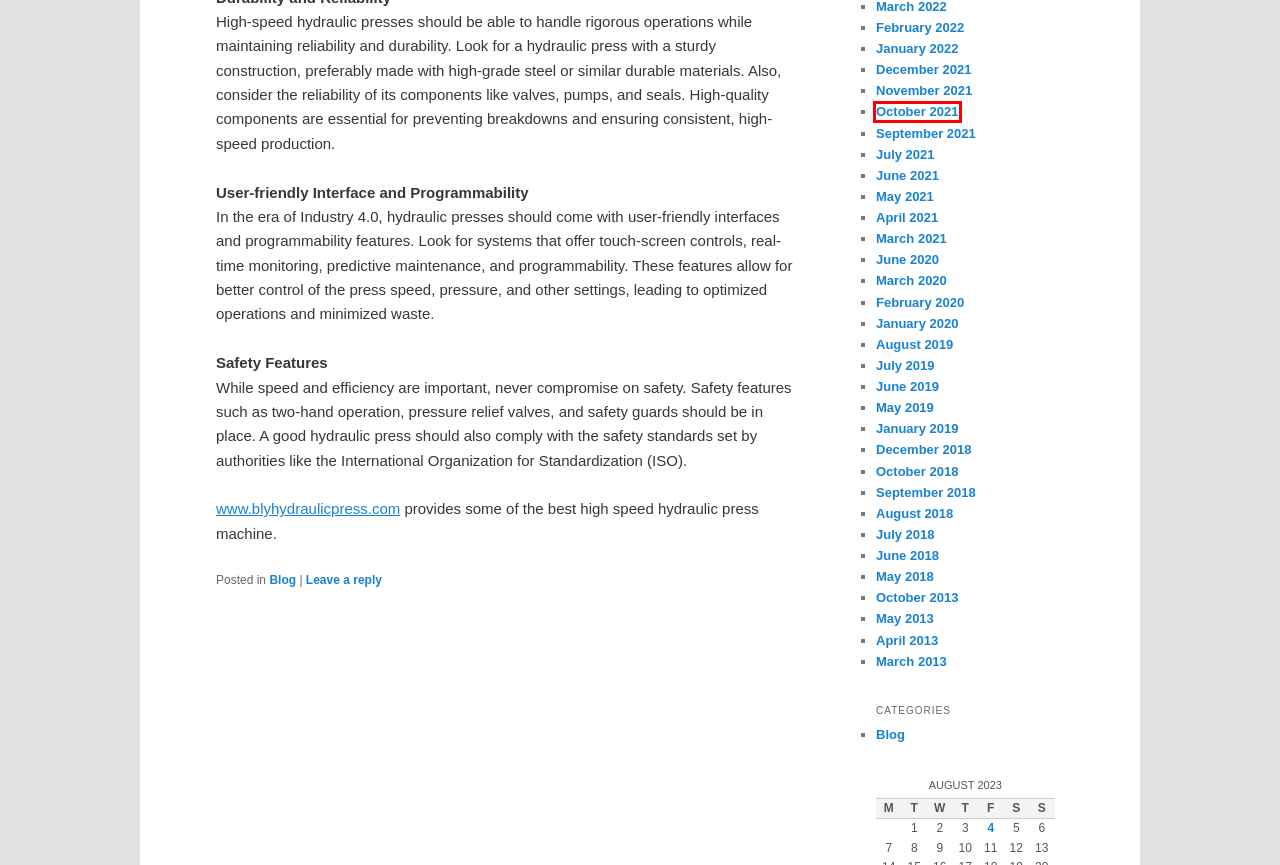Please examine the screenshot provided, which contains a red bounding box around a UI element. Select the webpage description that most accurately describes the new page displayed after clicking the highlighted element. Here are the candidates:
A. October 2018 - AugersBlogAugersBlog
B. June 2020 - AugersBlogAugersBlog
C. December 2021 - AugersBlogAugersBlog
D. May 2019 - AugersBlogAugersBlog
E. January 2020 - AugersBlogAugersBlog
F. October 2021 - AugersBlogAugersBlog
G. August 2019 - AugersBlogAugersBlog
H. January 2022 - AugersBlogAugersBlog

F